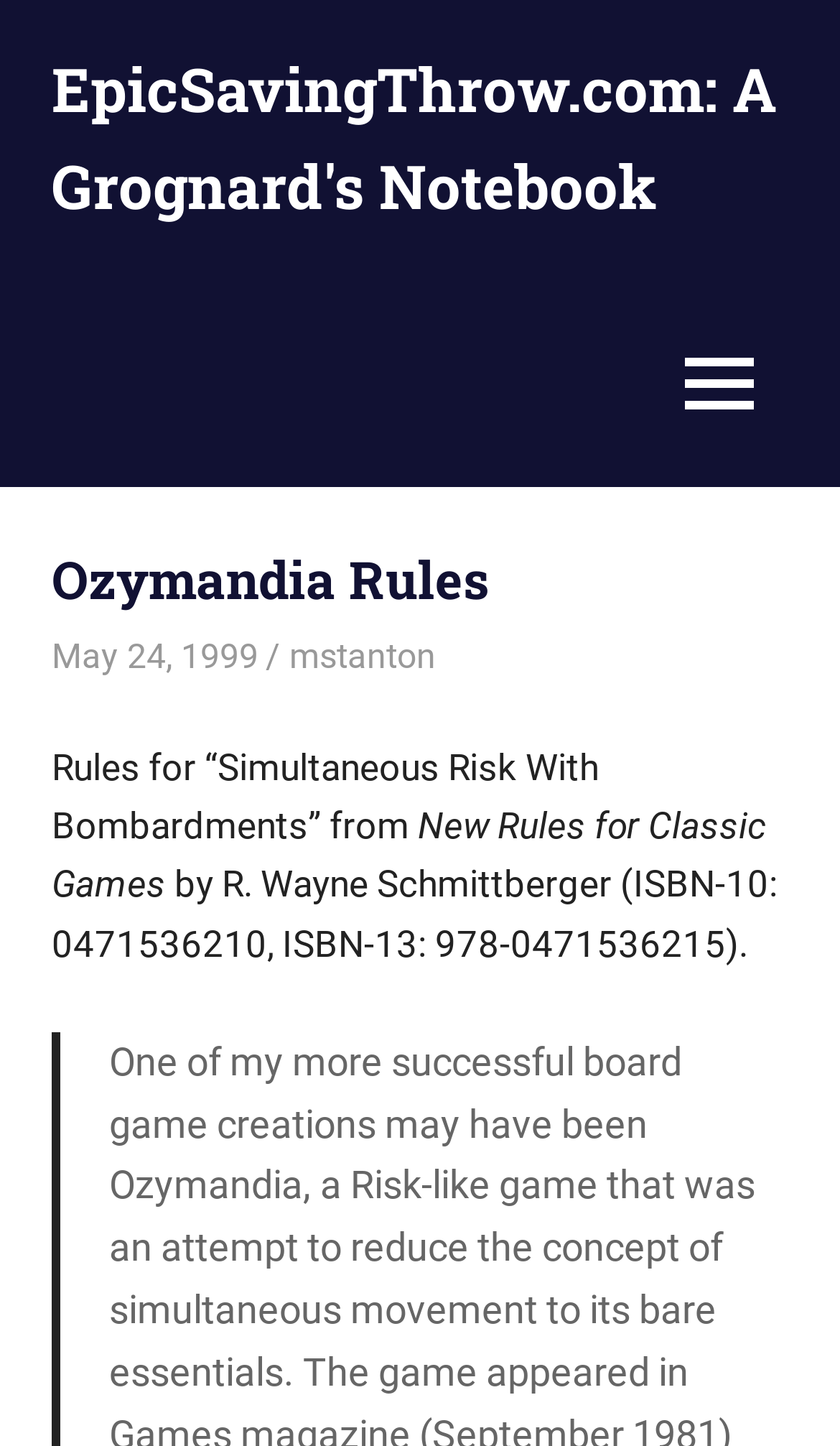Refer to the screenshot and answer the following question in detail:
Who is the author of the rules mentioned on the webpage?

The author's name is mentioned in the static text on the webpage, which is 'by R. Wayne Schmittberger (ISBN-10: 0471536210, ISBN-13: 978-0471536215).' This text is located below the heading 'Ozymandia Rules'.